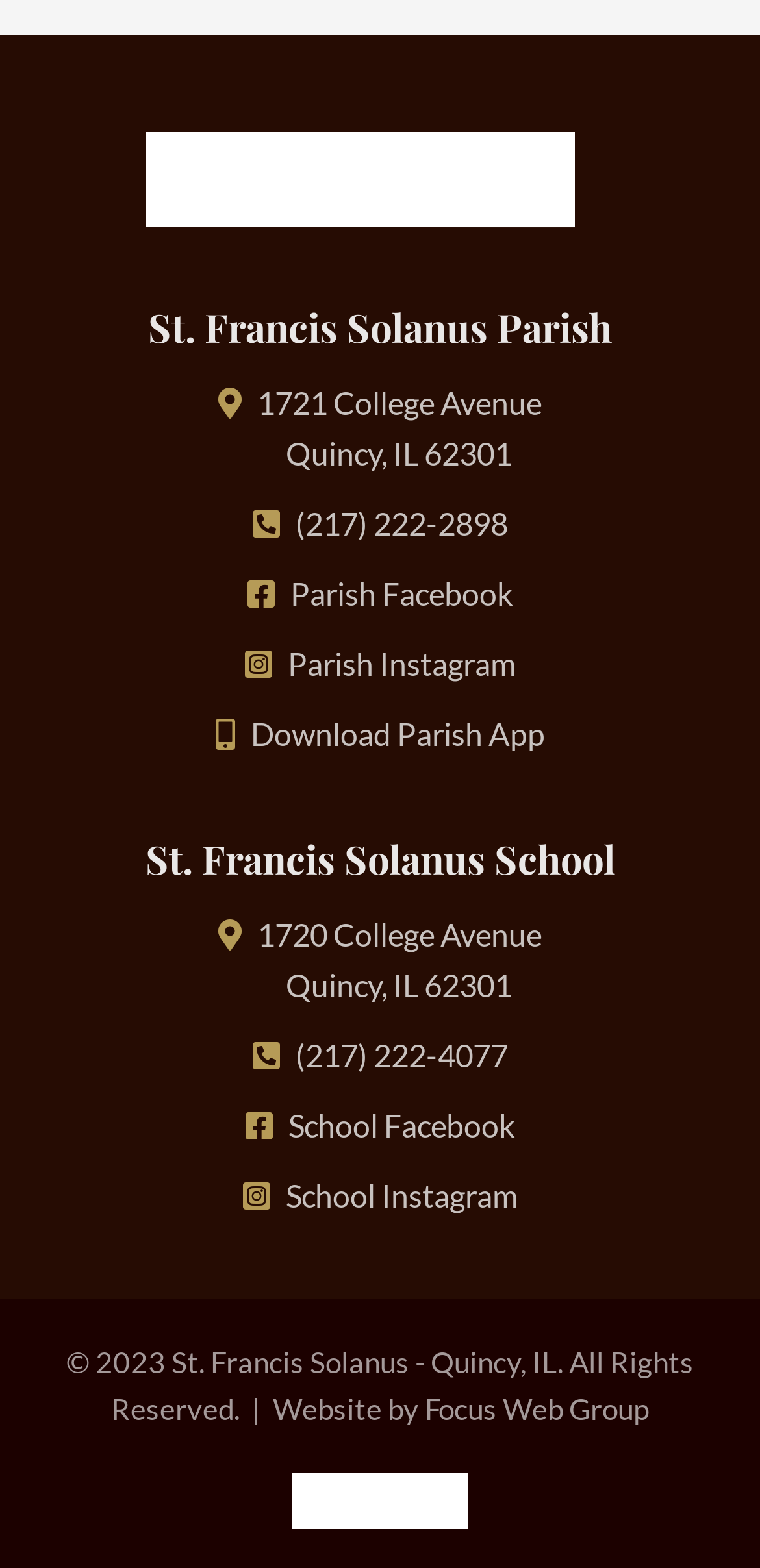Please identify the bounding box coordinates of the region to click in order to complete the task: "Visit the School Facebook page". The coordinates must be four float numbers between 0 and 1, specified as [left, top, right, bottom].

[0.379, 0.705, 0.677, 0.729]